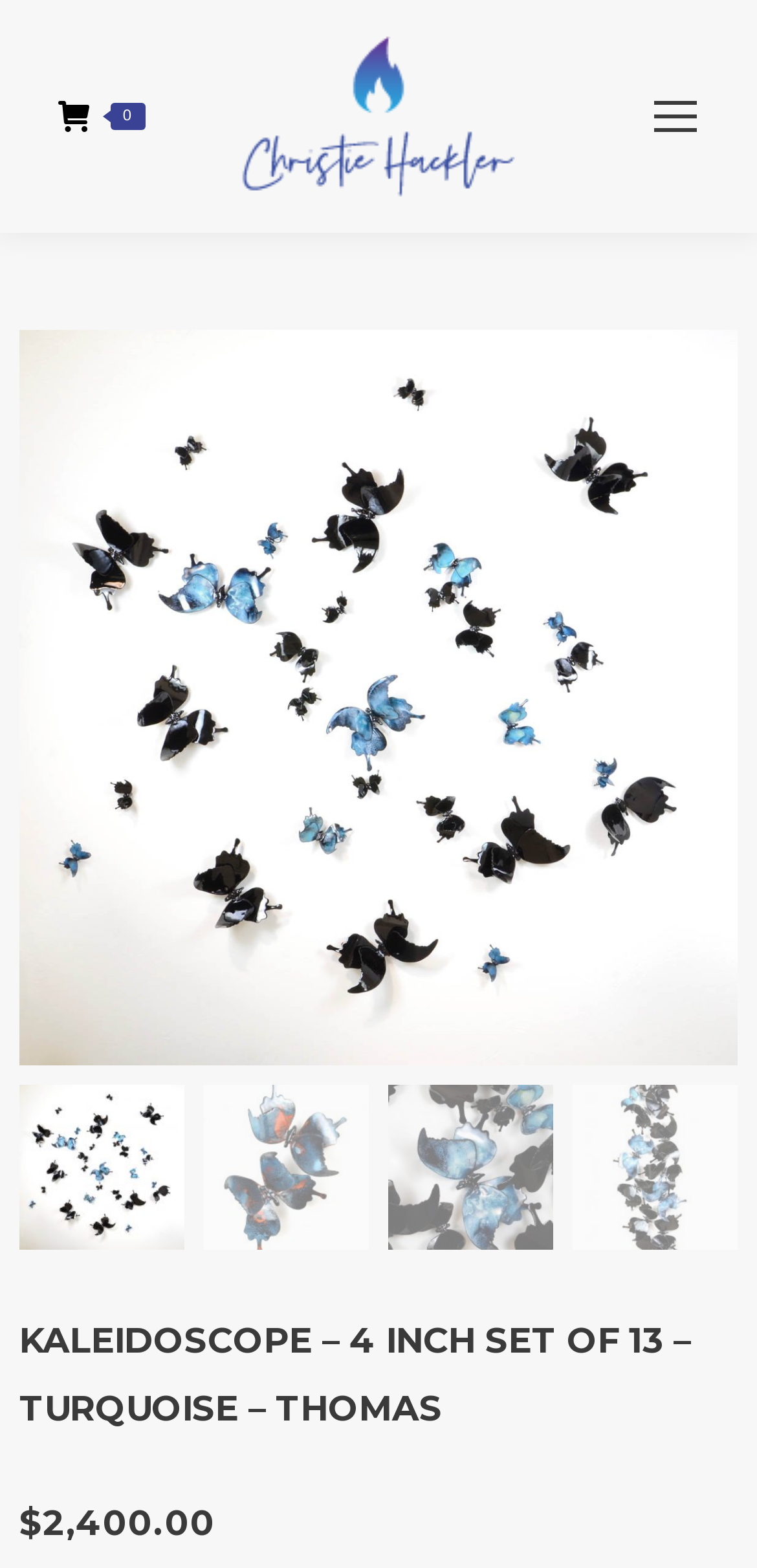Using the information in the image, give a comprehensive answer to the question: 
What is the color of the butterflies?

I found the answer by looking at the link element with the text 'Thomas Butterflies Color Turquoise - group 3 - Christie Hackler' and its corresponding image element.